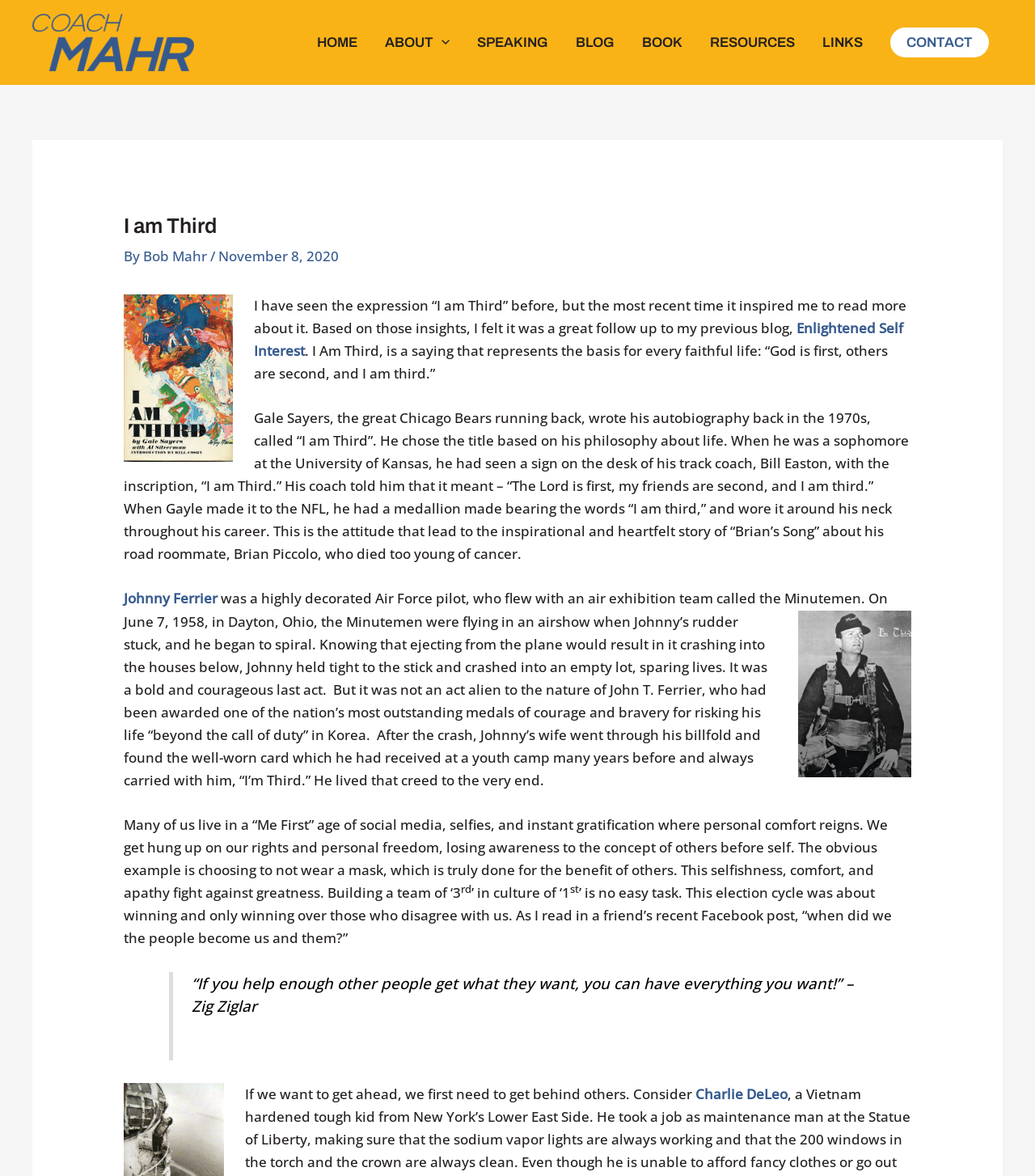Mark the bounding box of the element that matches the following description: "About".

[0.358, 0.0, 0.448, 0.072]